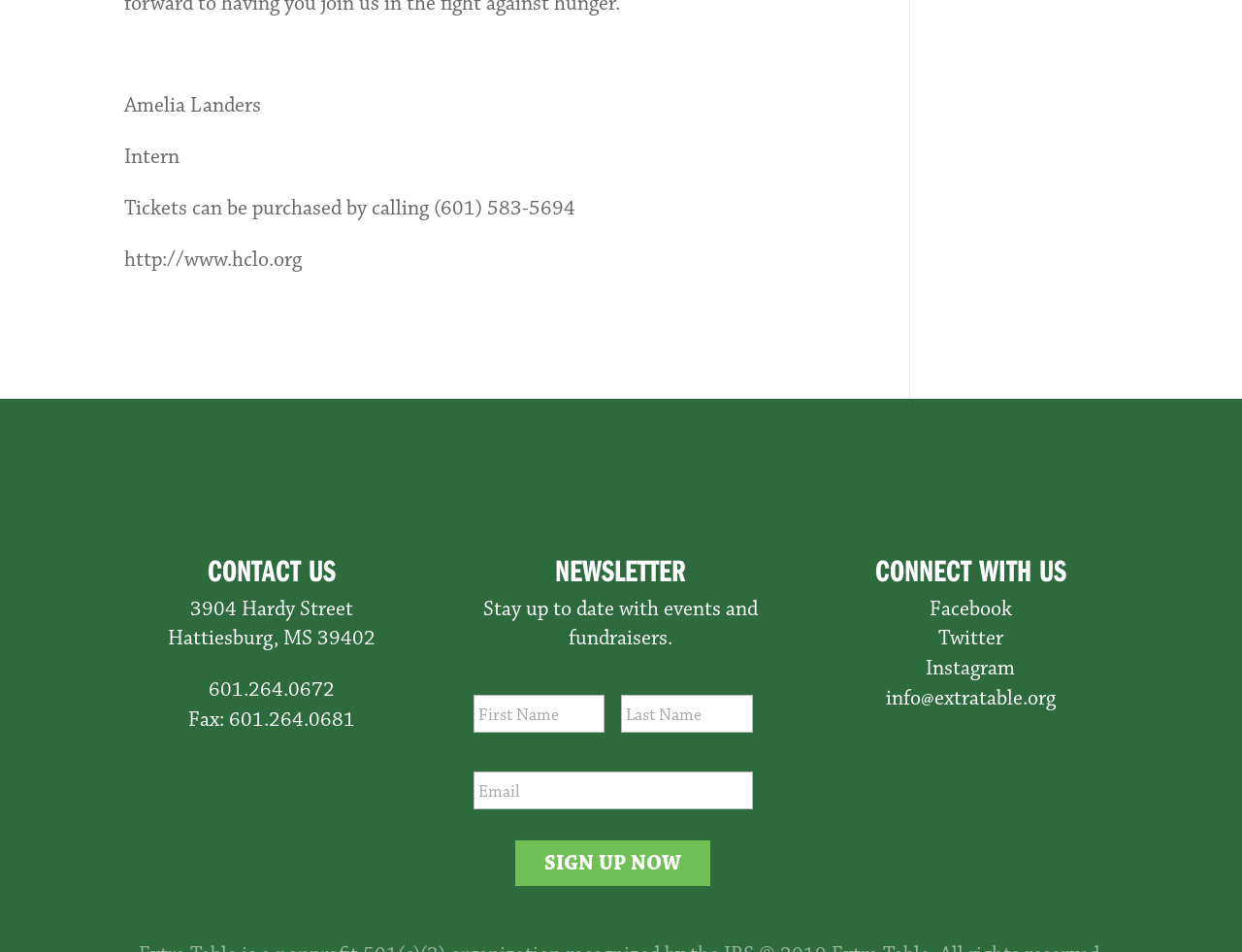Respond with a single word or short phrase to the following question: 
What is the phone number to purchase tickets?

601-583-5694